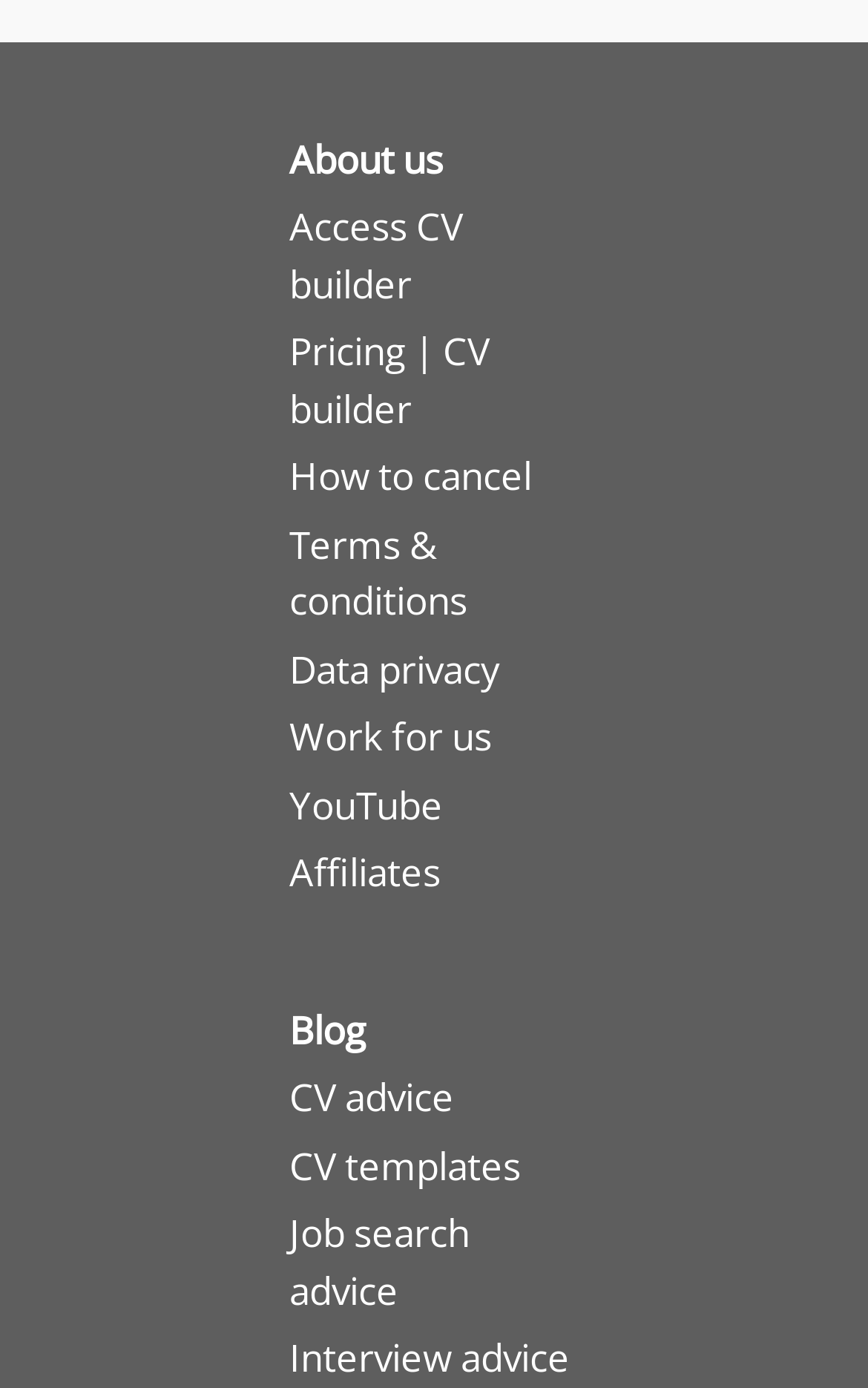How many links are related to CV in the webpage?
Provide a one-word or short-phrase answer based on the image.

3